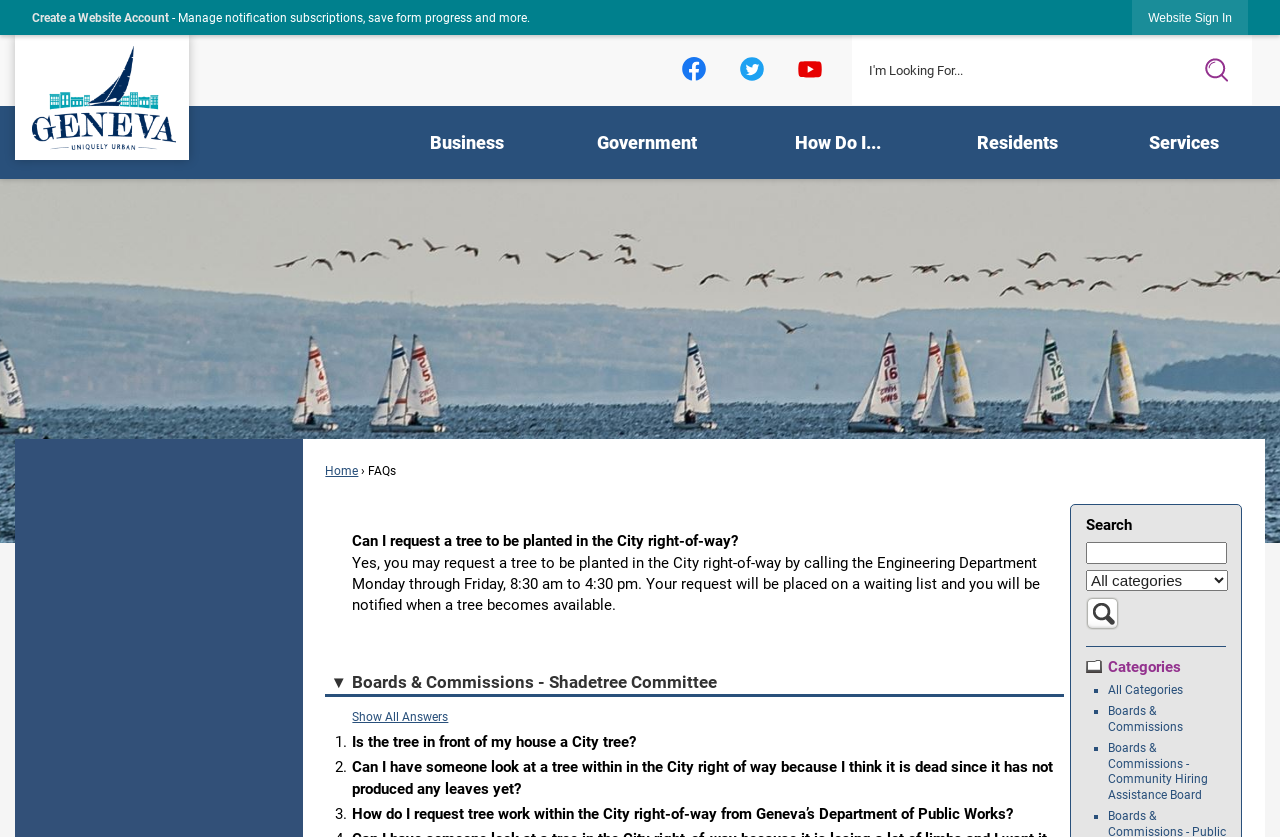Give an extensive and precise description of the webpage.

The webpage is a FAQ page with a search function and a menu bar. At the top left, there is a "Skip to Main Content" link, followed by a "Create a Website Account" button and a brief description of its benefits. To the right, there is a "Website Sign In" button. 

Below the top section, there is a "Geneva Home Page" link with an accompanying image. On the same line, there are social media links to Facebook, Twitter, and YouTube, each with its respective image. 

On the right side, there is a search region with a search box, a "Search" button, and an image of a magnifying glass. 

The main content of the page is divided into two sections. On the left, there is a menu with options such as "Business", "Government", "How Do I...", "Residents", and "Services". 

On the right, there is a list of FAQs categorized by topic. The categories are listed as links, with "All Categories" at the top, followed by "Boards & Commissions" and its subcategory "Boards & Commissions - Community Hiring Assistance Board". 

Below the categories, there are several FAQs listed in a question-answer format. Each question is a link, and the answer is displayed below it. The FAQs are numbered, and there is a "Show All Answers" link at the bottom.